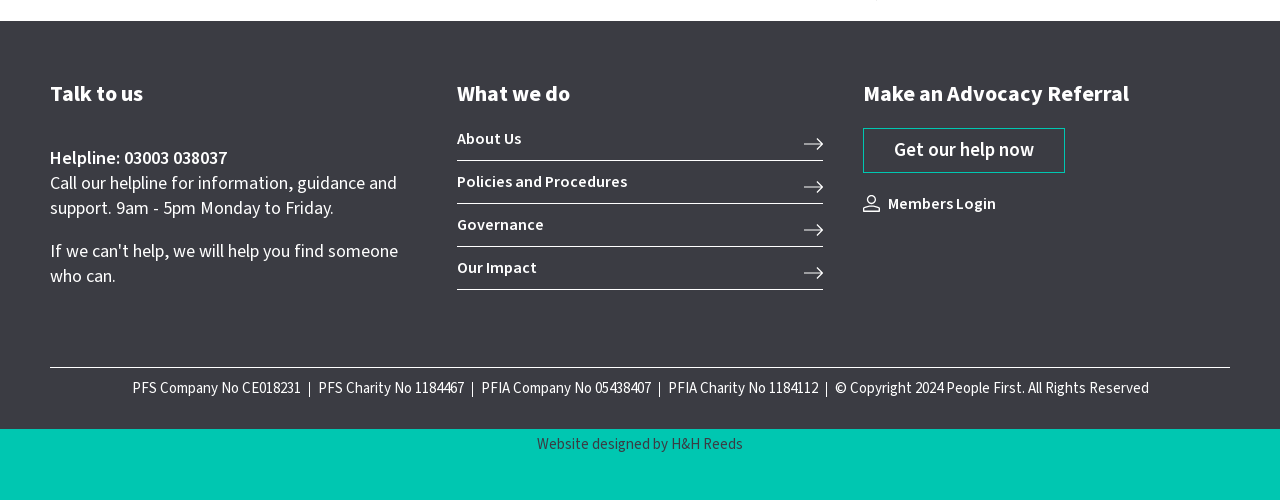What is the company number of PFS?
Carefully analyze the image and provide a detailed answer to the question.

The company number of PFS can be found at the bottom-left of the webpage, in the StaticText element with the text 'PFS Company No CE018231'.